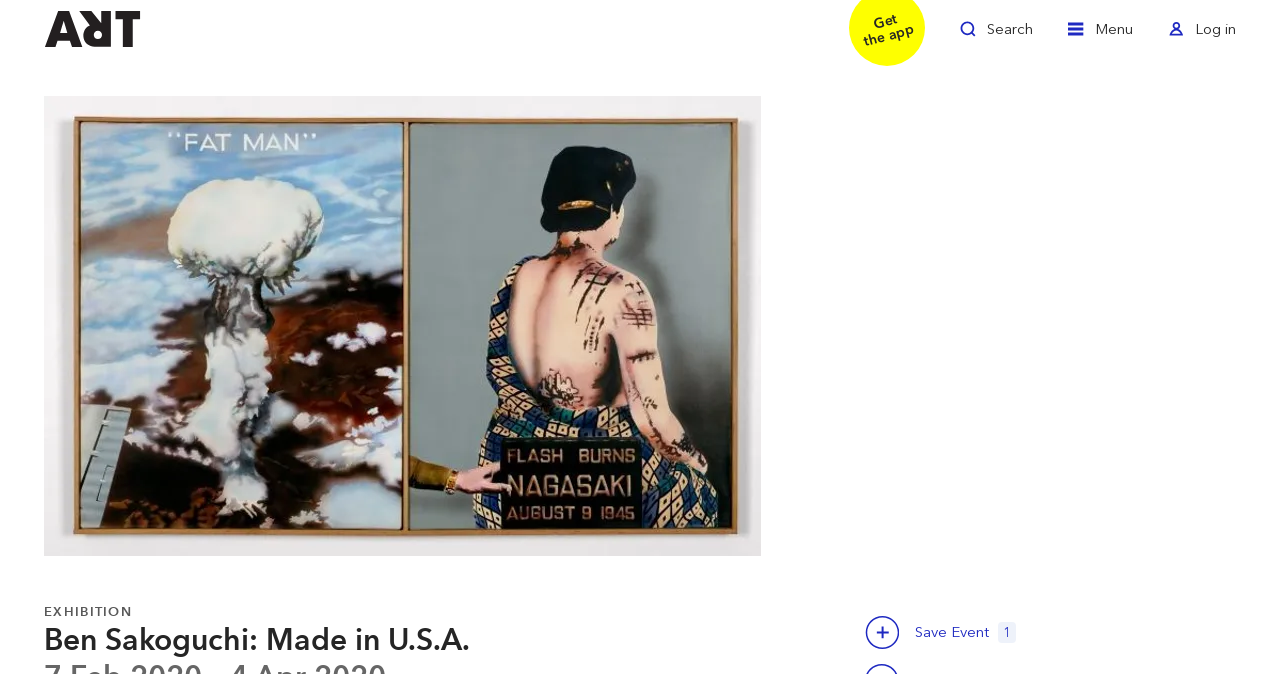Provide a one-word or one-phrase answer to the question:
What is the purpose of the 'Save this event' button?

To save the event